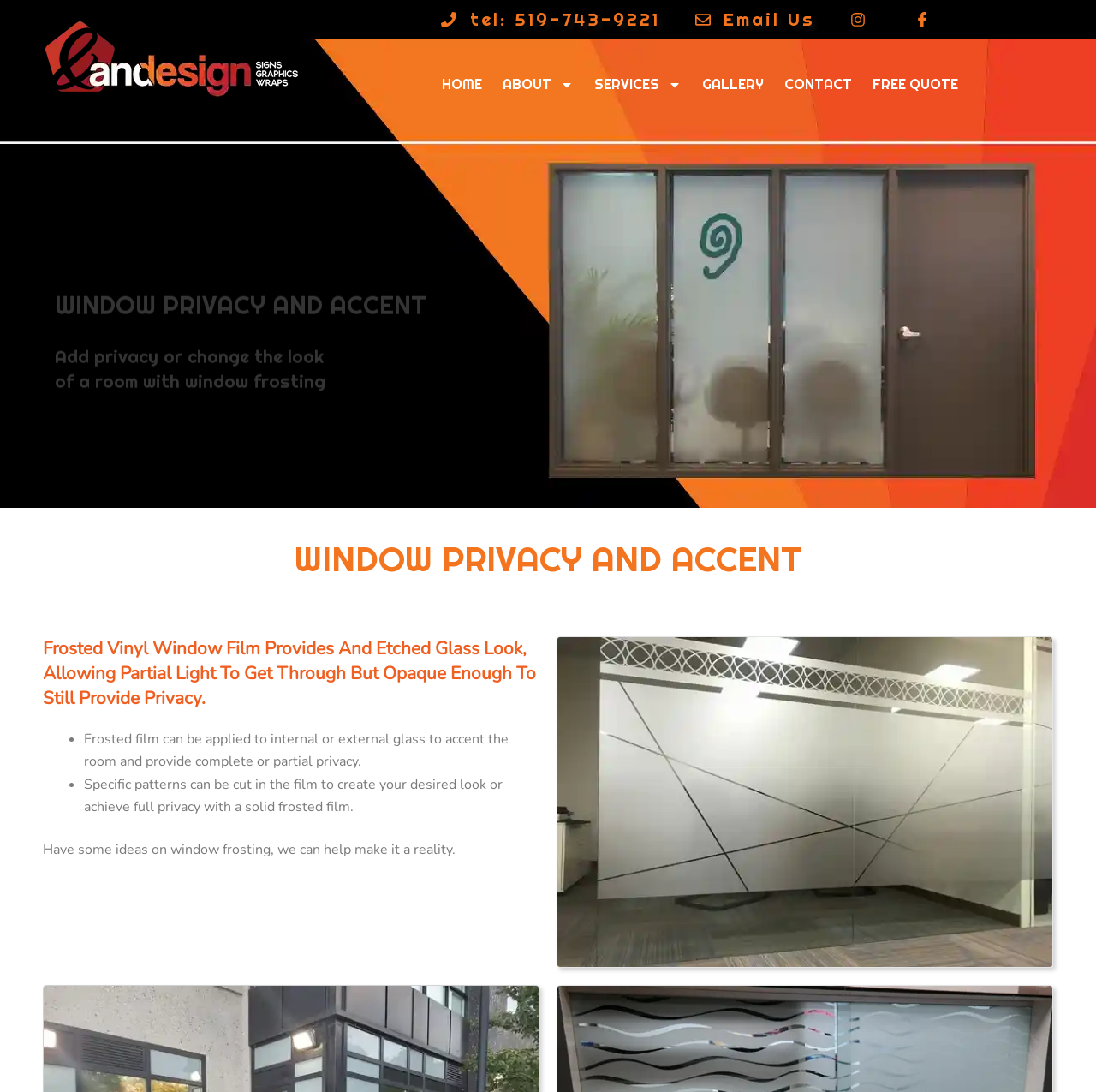Provide the bounding box coordinates for the UI element that is described by this text: "Gallery". The coordinates should be in the form of four float numbers between 0 and 1: [left, top, right, bottom].

[0.631, 0.059, 0.706, 0.096]